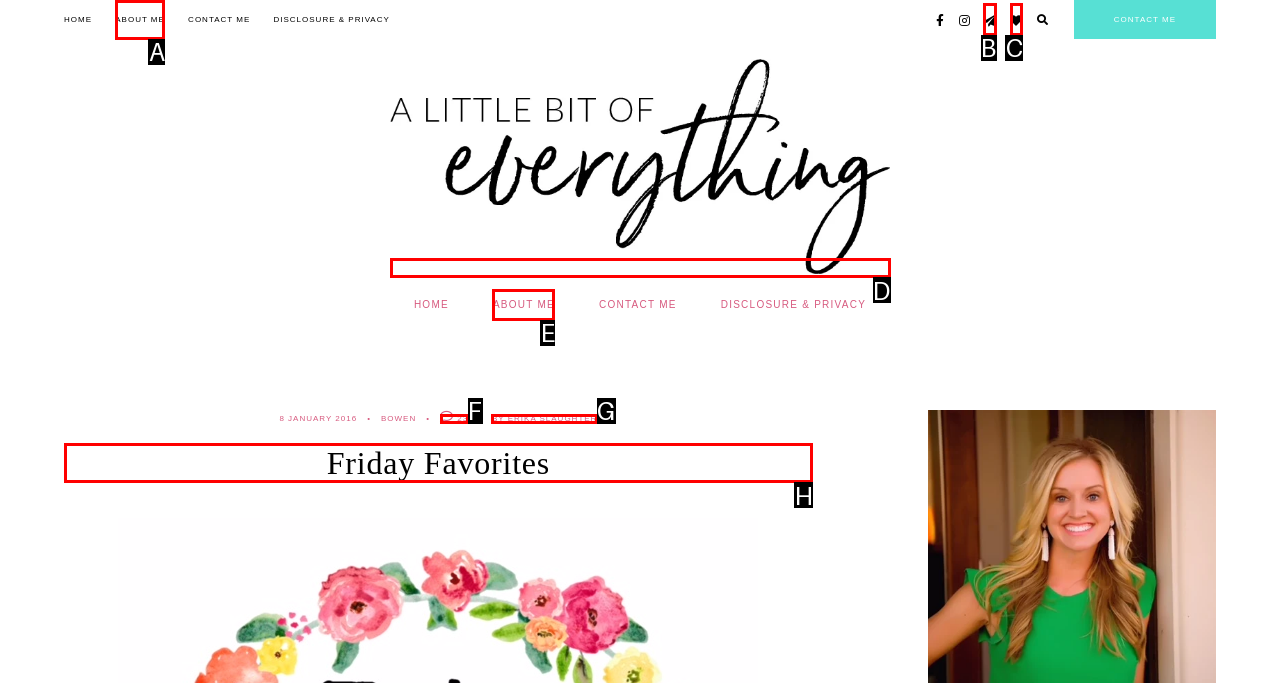Identify the correct HTML element to click to accomplish this task: view friday favorites
Respond with the letter corresponding to the correct choice.

H